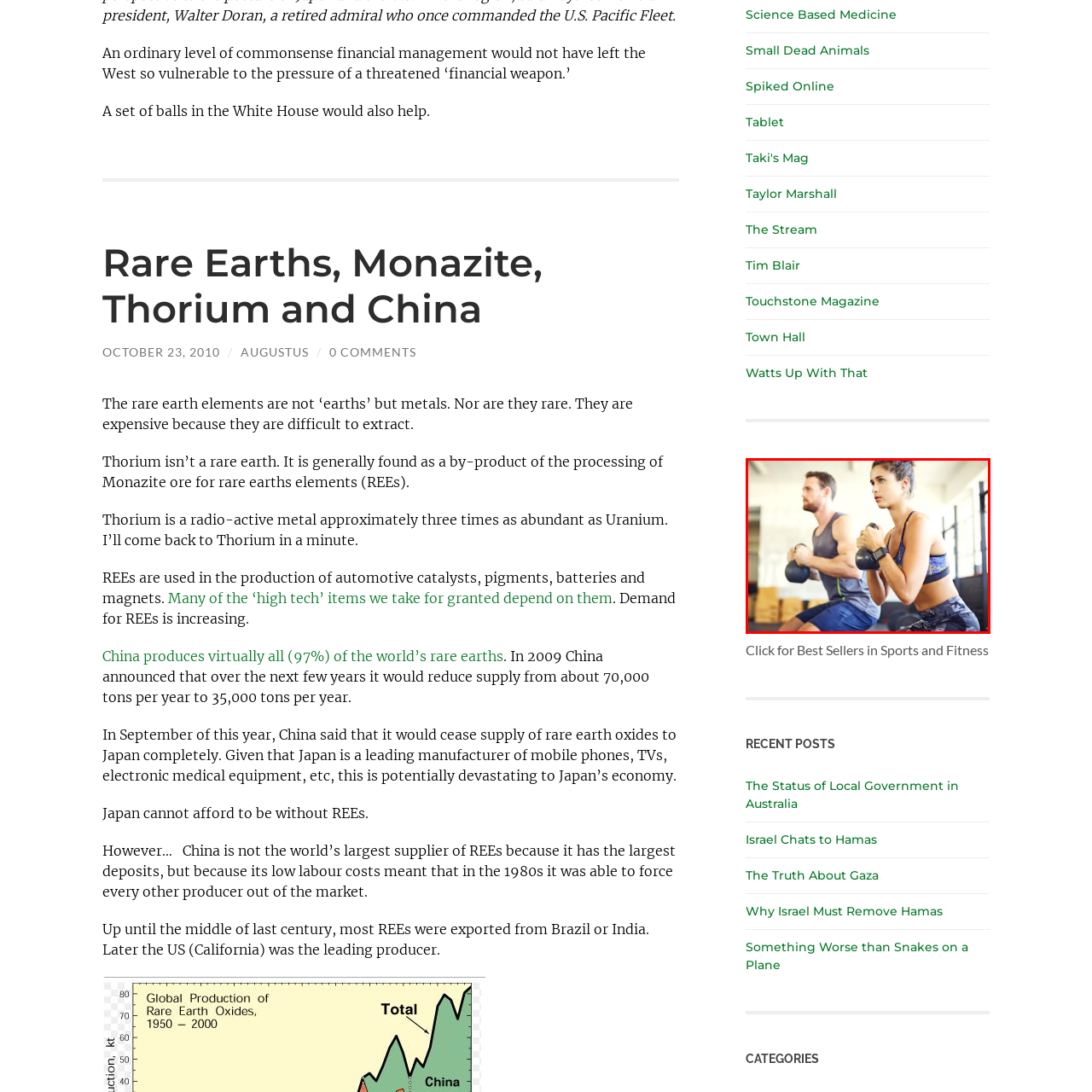Check the picture within the red bounding box and provide a brief answer using one word or phrase: What color are the woman's leggings?

Camo